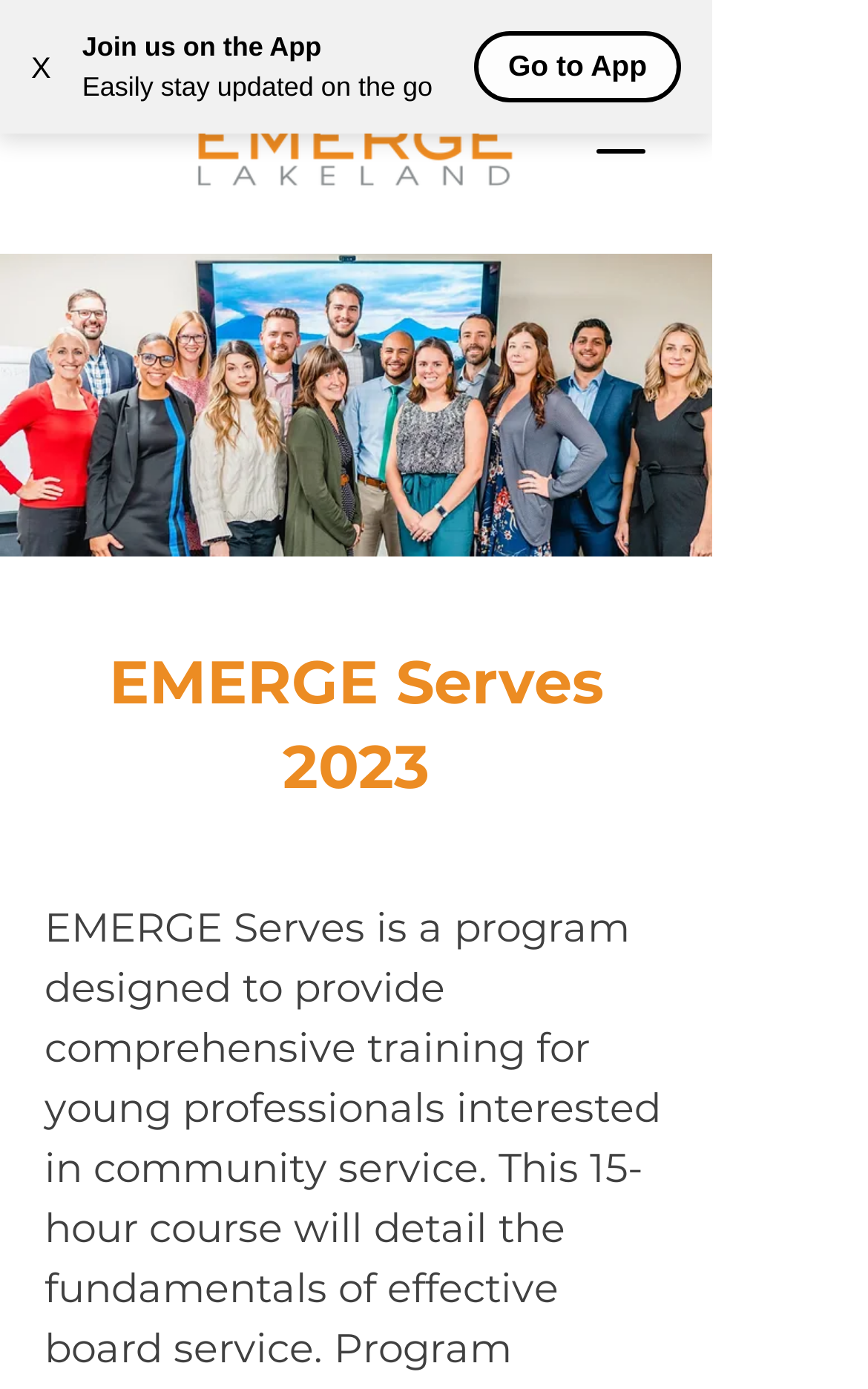What is the navigation menu button?
Please answer the question with as much detail as possible using the screenshot.

I found a button element with the text 'Open navigation menu' located at the top-right corner of the page, with bounding box coordinates [0.664, 0.062, 0.767, 0.127], which suggests that it is used to open the navigation menu.